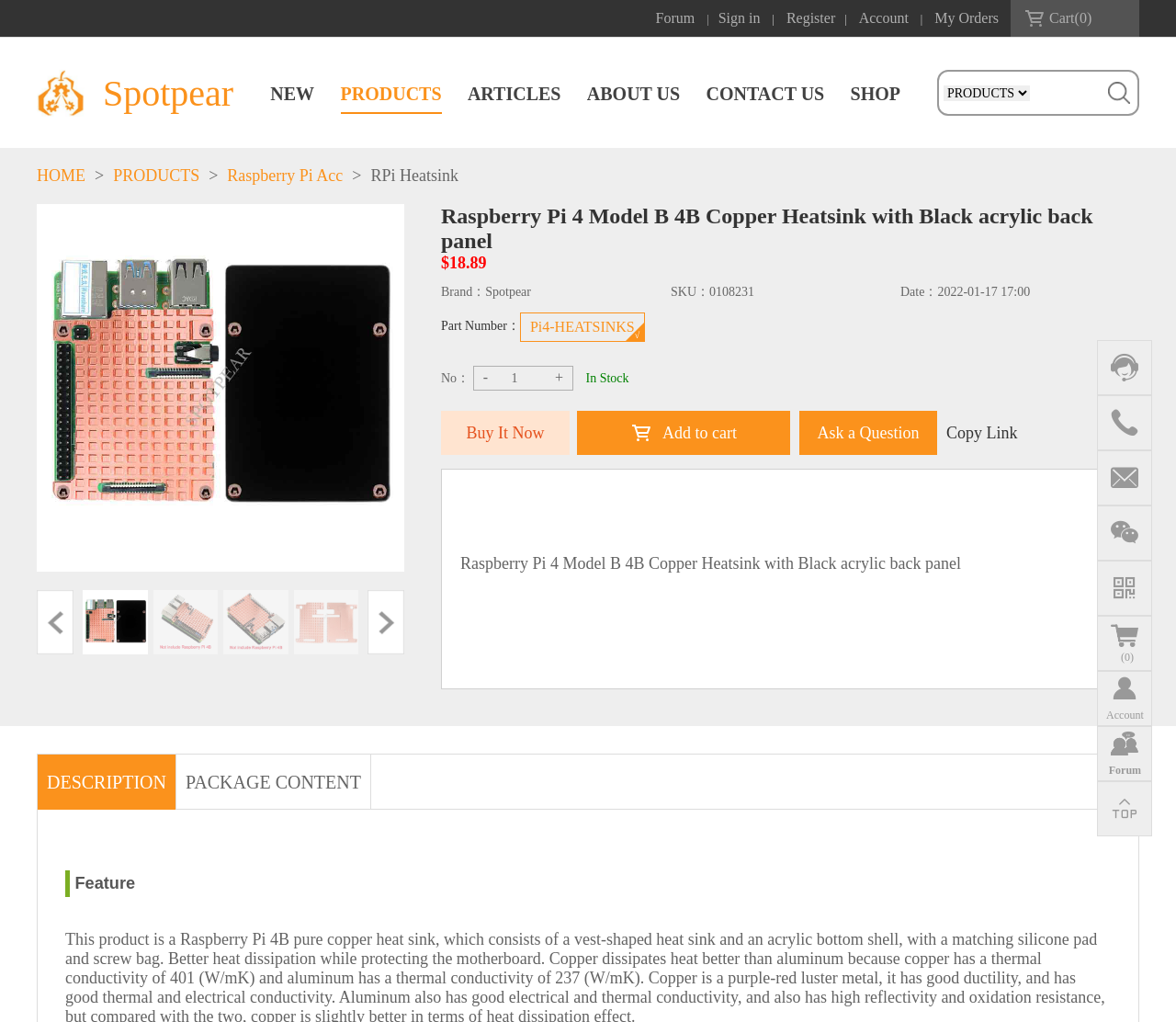Identify the bounding box coordinates of the area you need to click to perform the following instruction: "View products".

[0.289, 0.081, 0.375, 0.101]